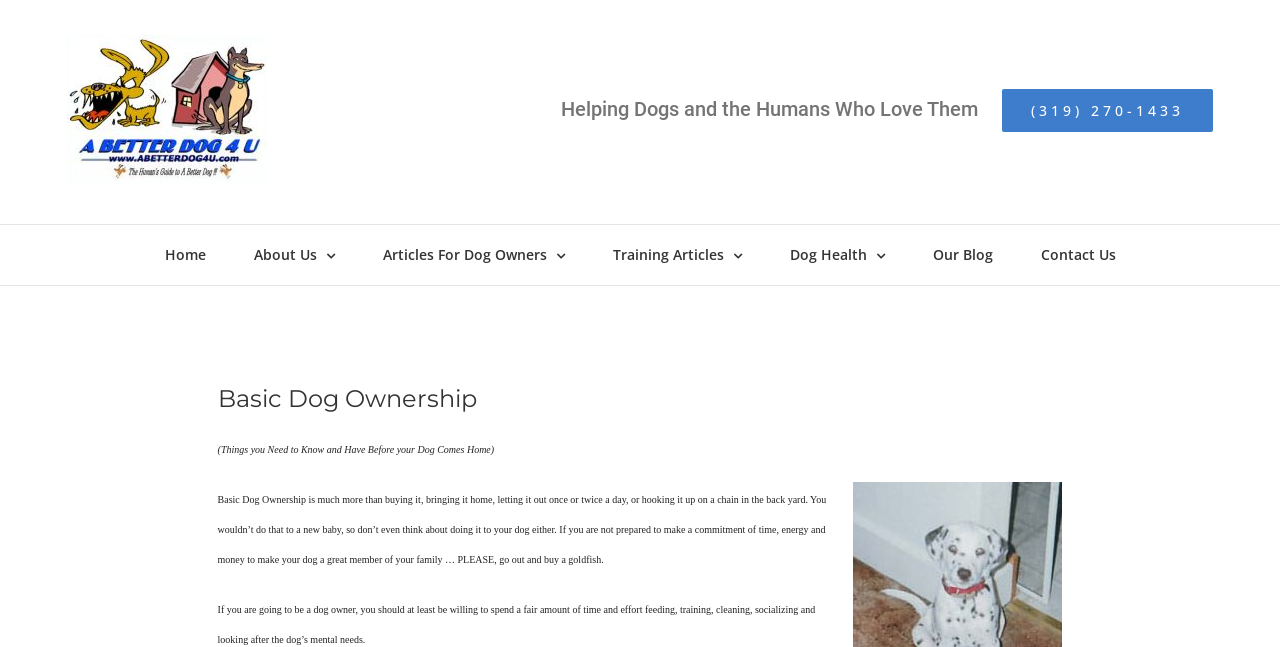Determine the bounding box coordinates of the clickable area required to perform the following instruction: "Go to News page". The coordinates should be represented as four float numbers between 0 and 1: [left, top, right, bottom].

None